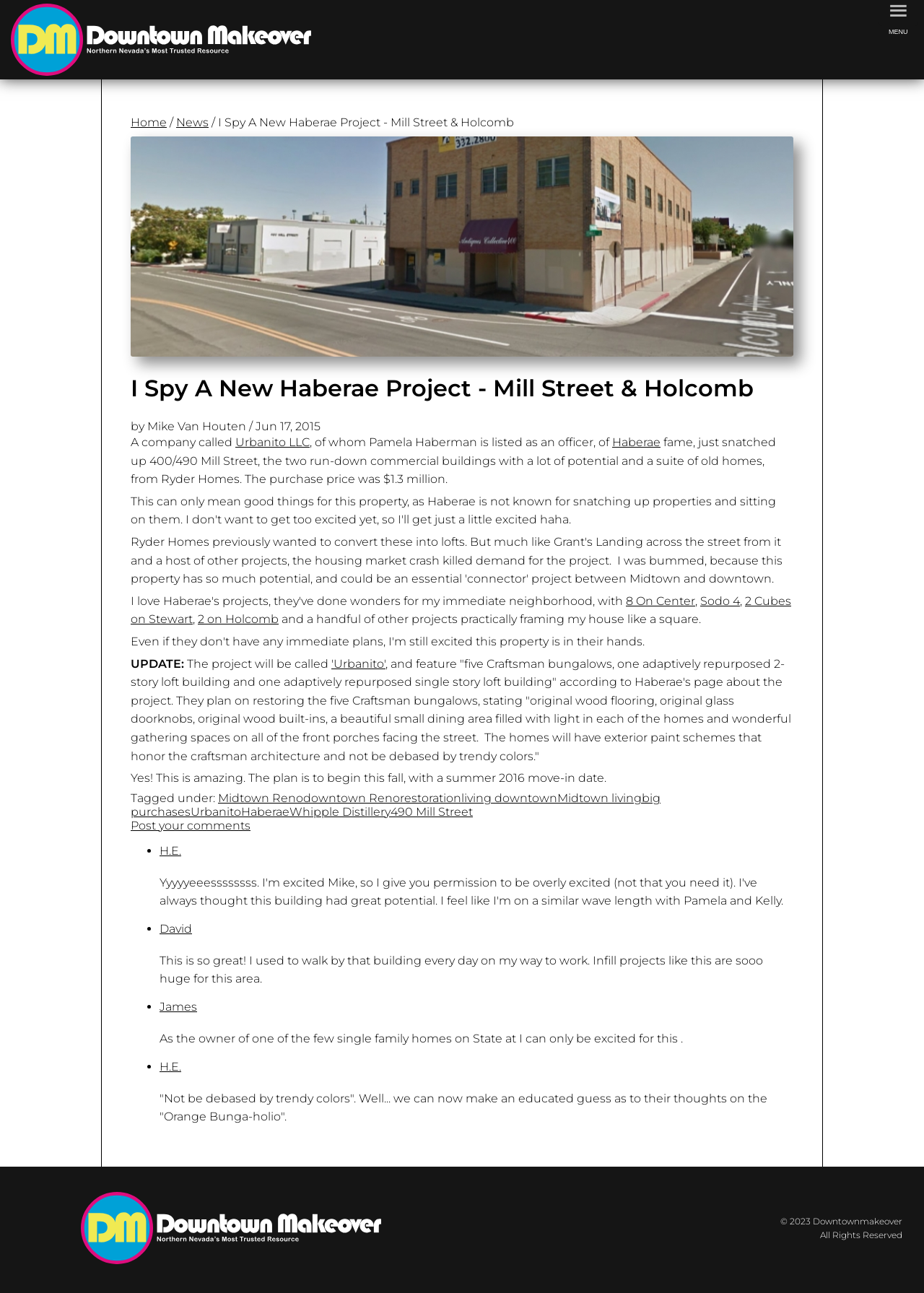Please identify the bounding box coordinates of the element's region that I should click in order to complete the following instruction: "Read the news about Haberae Project". The bounding box coordinates consist of four float numbers between 0 and 1, i.e., [left, top, right, bottom].

[0.191, 0.089, 0.226, 0.1]